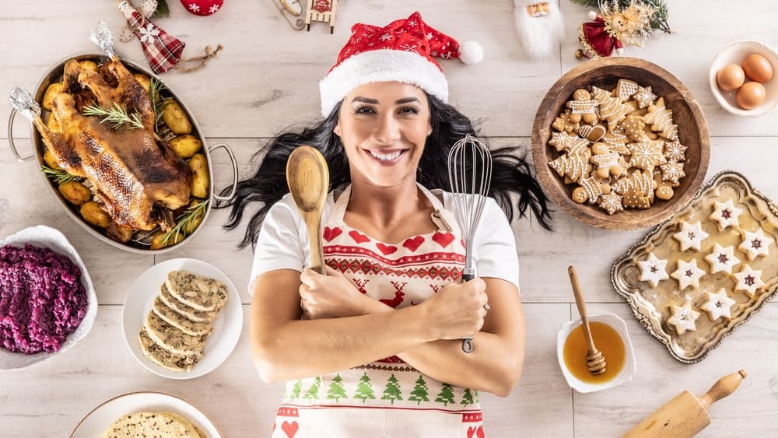What is the woman holding in her hands?
Please respond to the question with a detailed and informative answer.

The woman is holding a wooden spoon and a whisk in her hands, which are common kitchen utensils used for cooking and baking, suggesting that she is actively involved in preparing the festive feast.